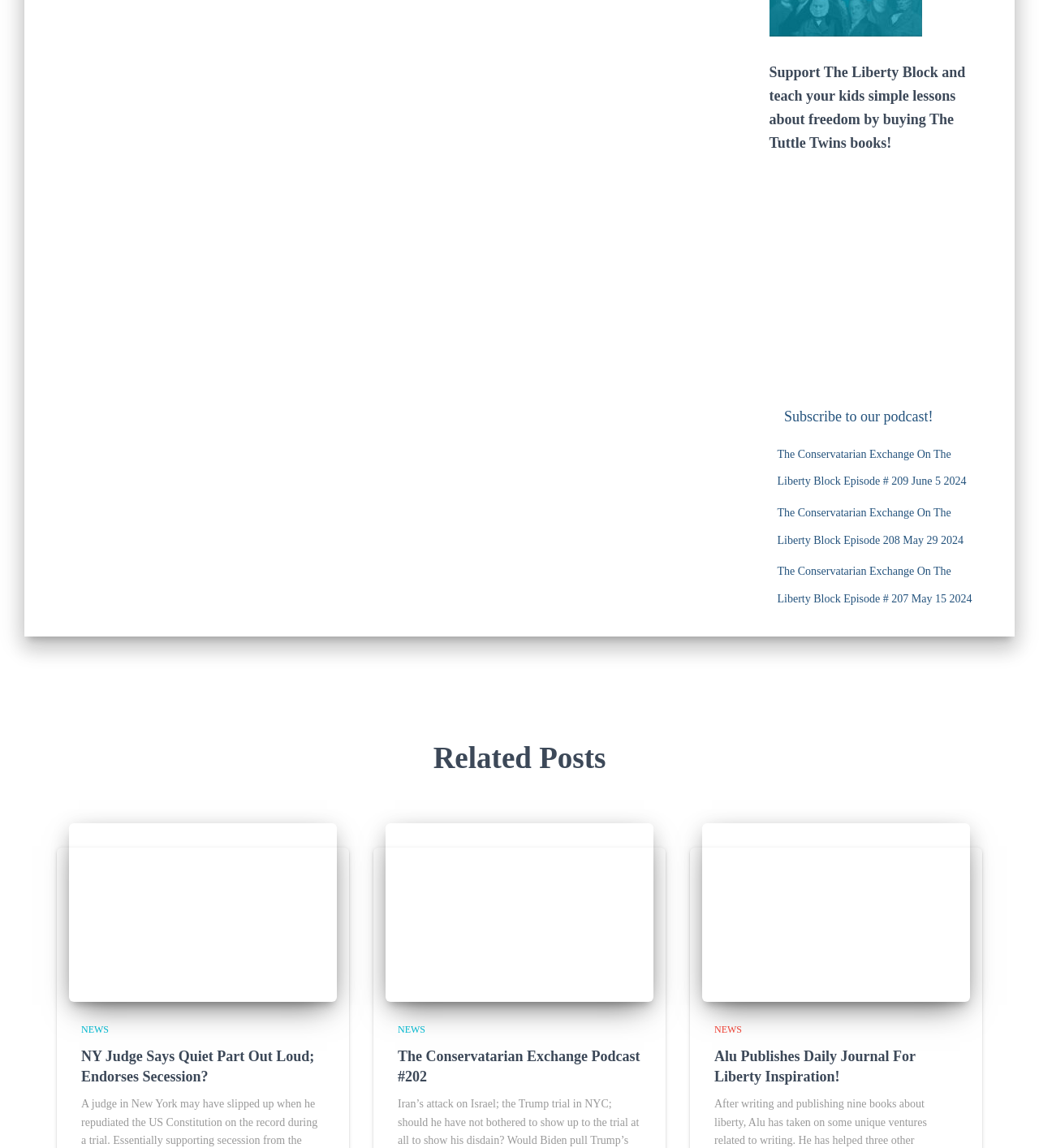Look at the image and write a detailed answer to the question: 
How many 'NEWS' headings are there on the webpage?

I can see that there are three 'NEWS' headings located at different positions on the webpage, which suggests that there are three 'NEWS' headings in total.